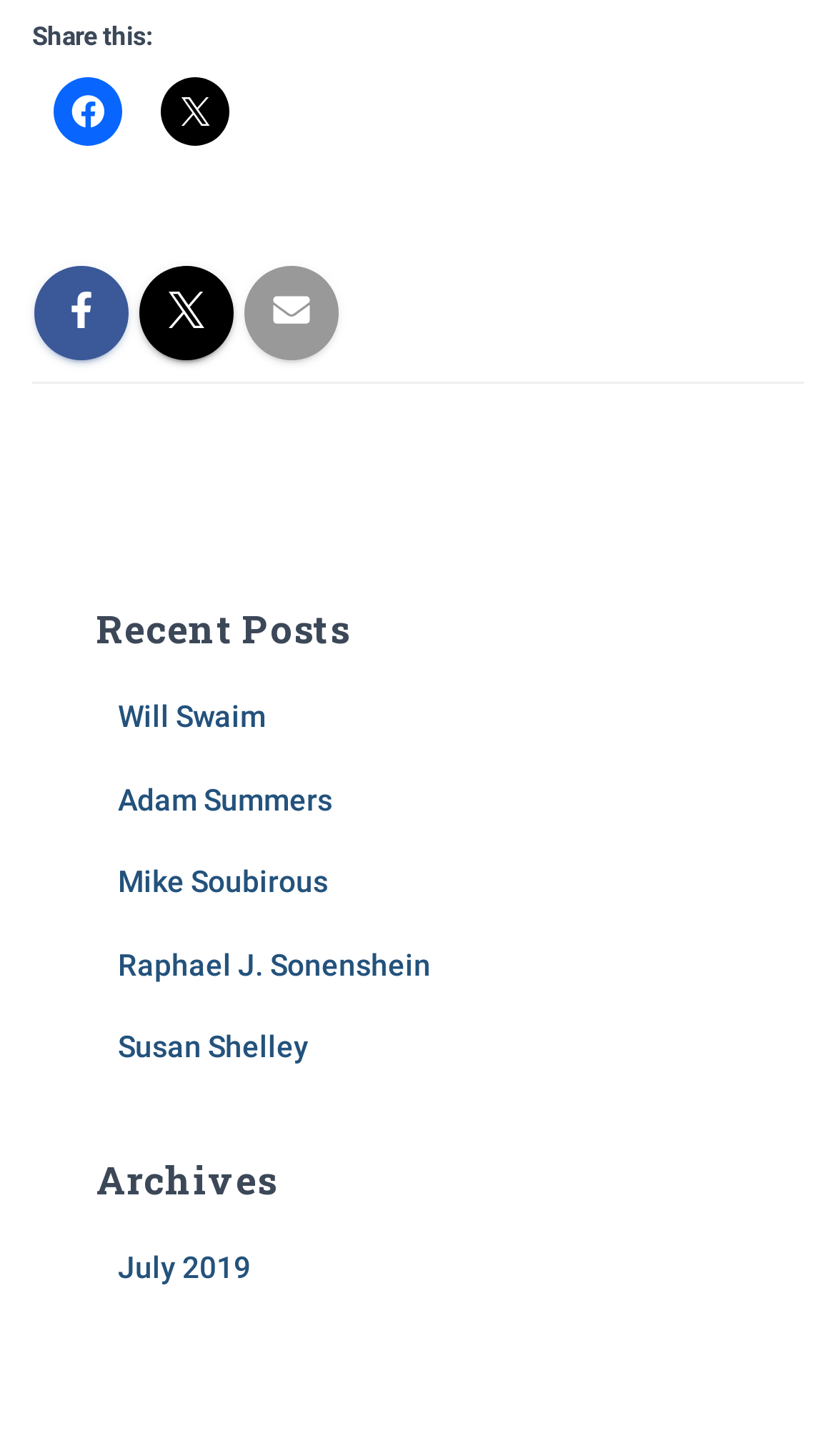Determine the bounding box coordinates of the area to click in order to meet this instruction: "Share on Facebook".

[0.064, 0.053, 0.146, 0.1]